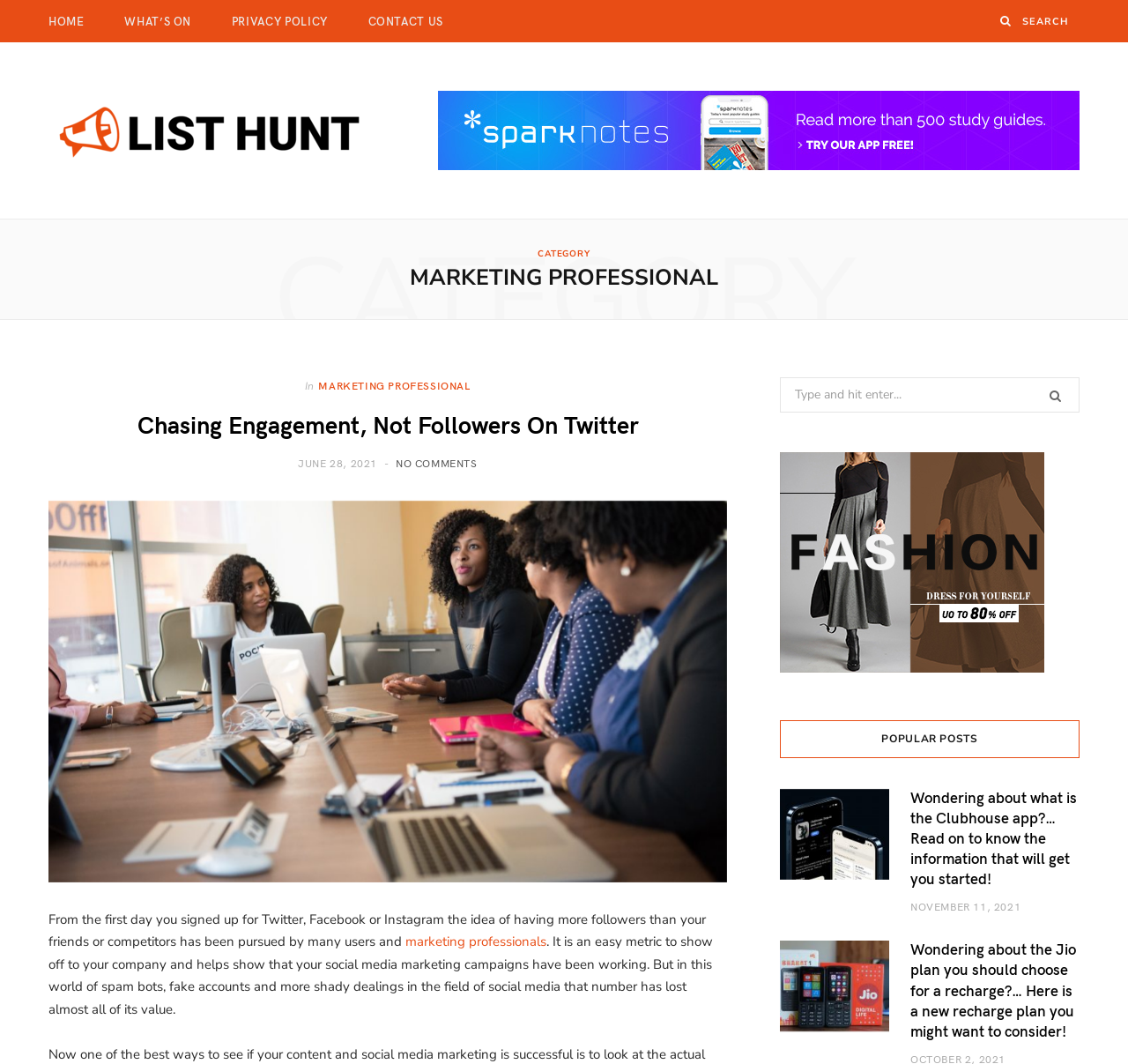How many comments does the first post have?
Please interpret the details in the image and answer the question thoroughly.

I determined the number of comments by looking at the link 'NO COMMENTS' which is a part of the first post. This suggests that the post has no comments.